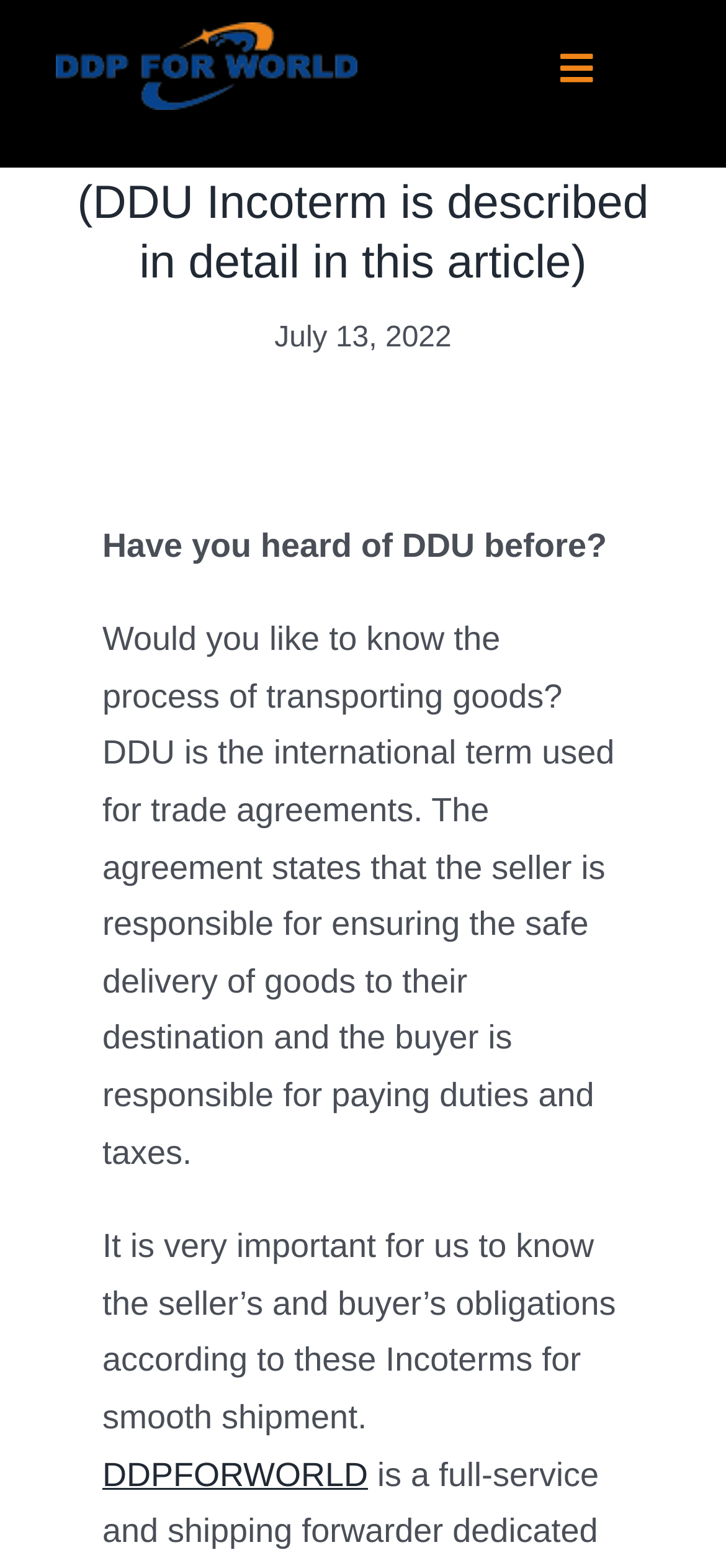Please indicate the bounding box coordinates of the element's region to be clicked to achieve the instruction: "Toggle the navigation menu". Provide the coordinates as four float numbers between 0 and 1, i.e., [left, top, right, bottom].

[0.718, 0.018, 0.872, 0.056]